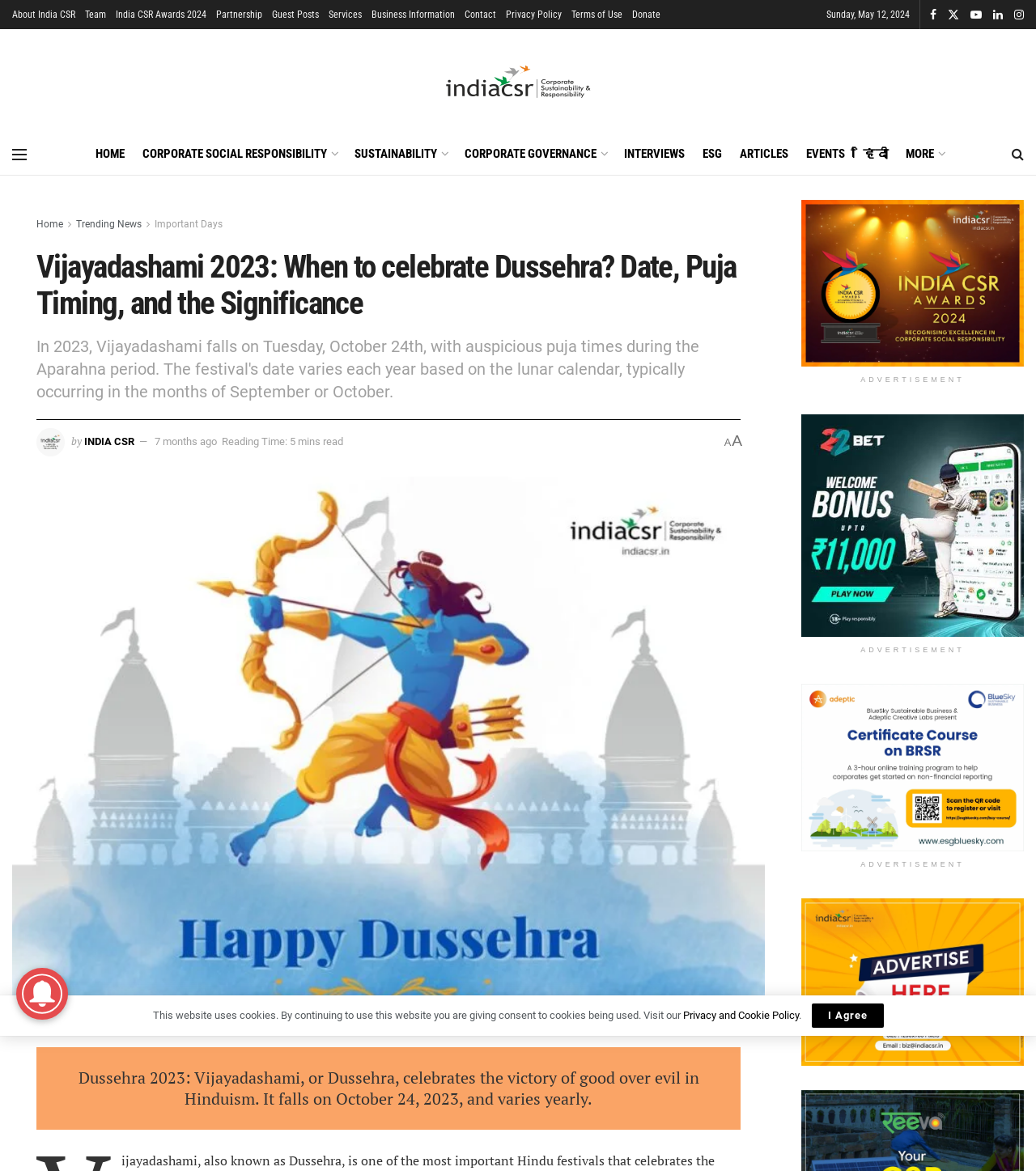Locate the bounding box coordinates of the clickable area needed to fulfill the instruction: "View the Photo Showcase".

None